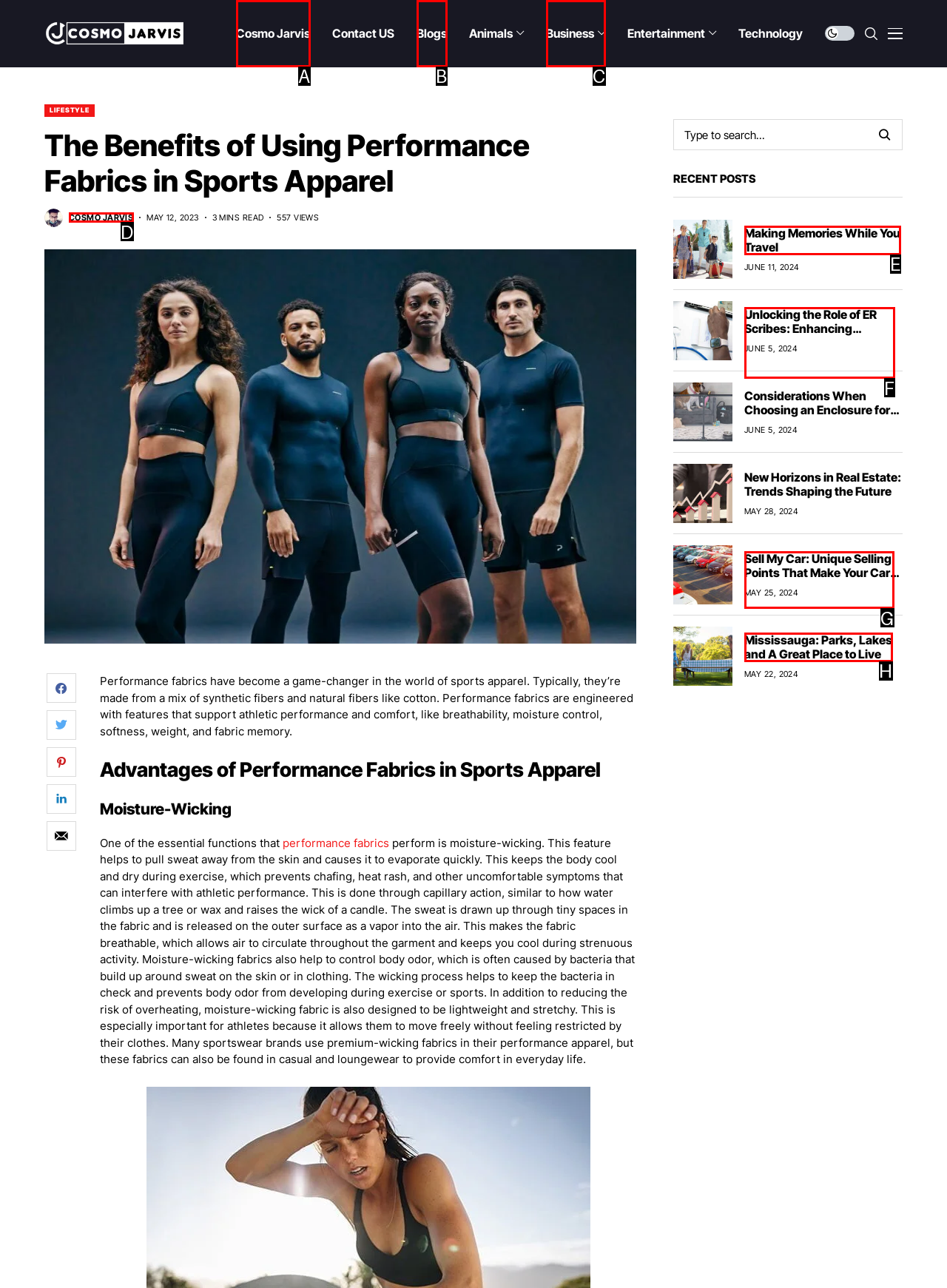Select the option that aligns with the description: Twitter
Respond with the letter of the correct choice from the given options.

None